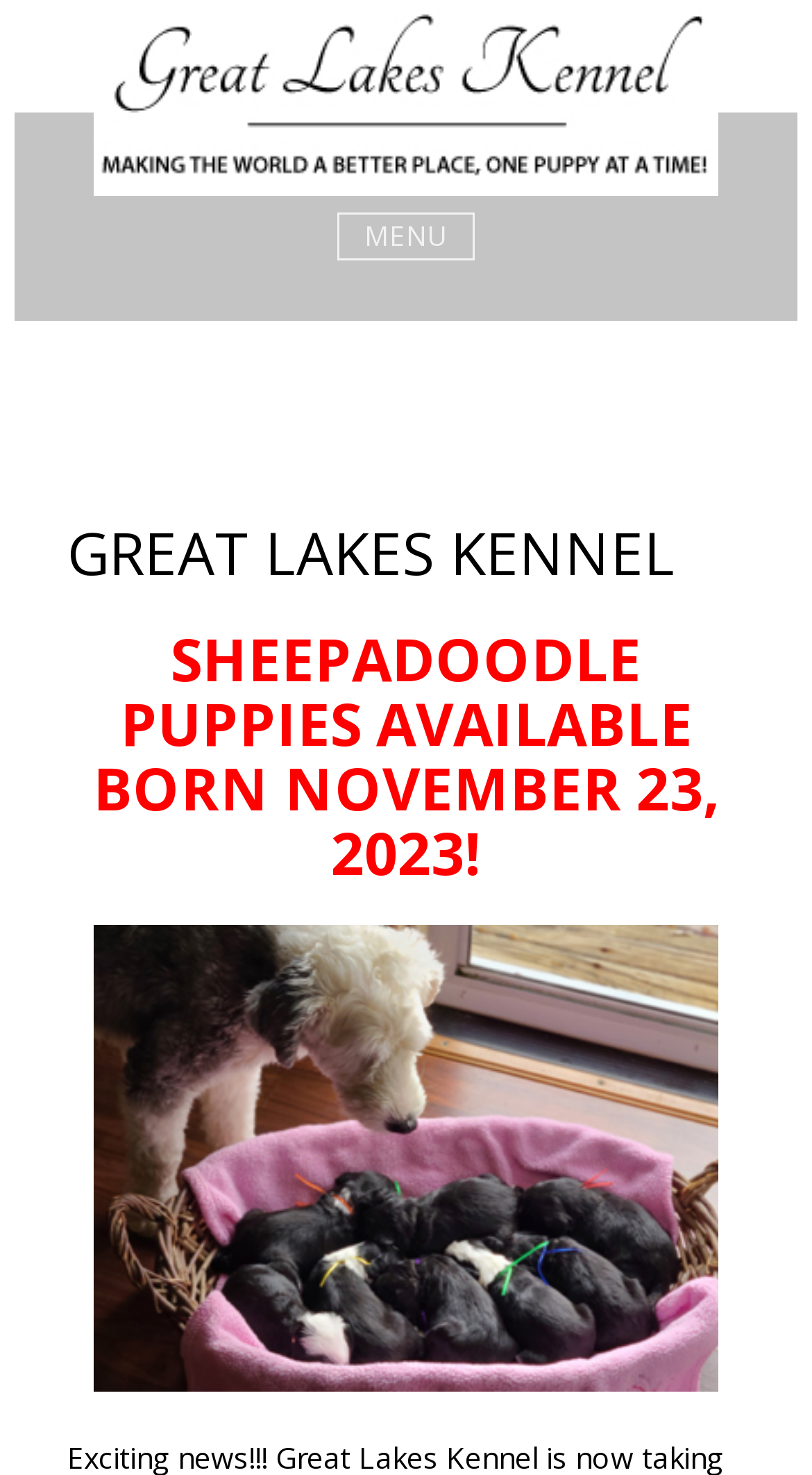Provide a one-word or short-phrase answer to the question:
Is there an image on the page?

Yes